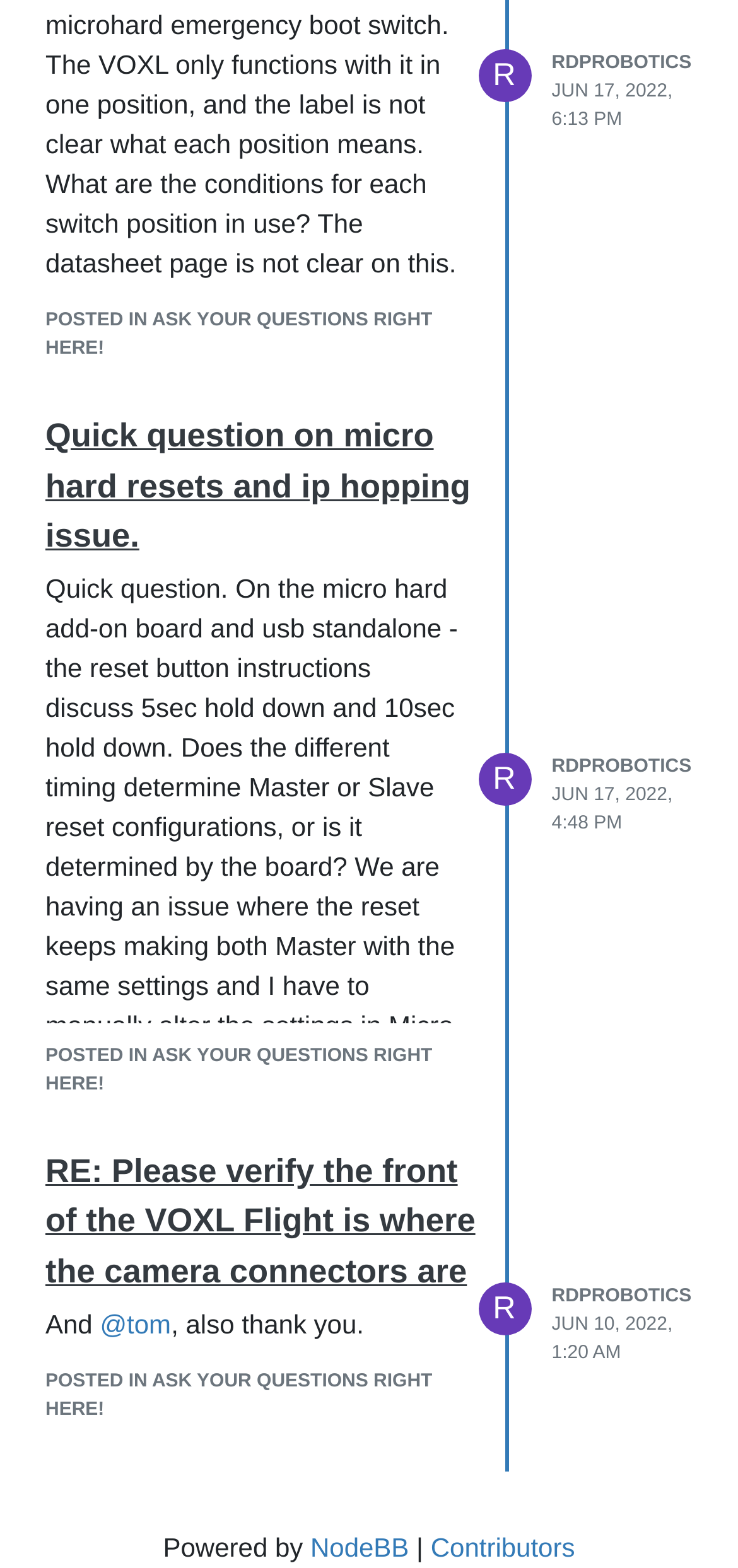Use a single word or phrase to answer the question:
What is the text above the 'RDPROBOTICS' link?

Jun 17, 2022, 4:48 PM